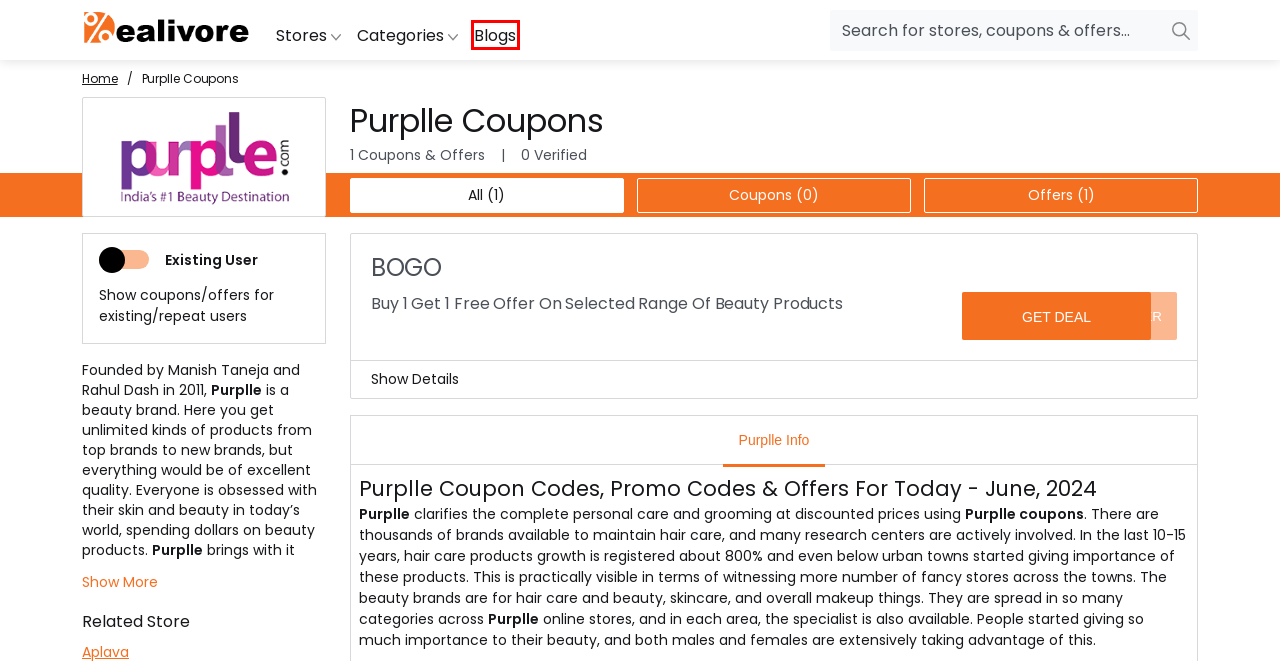You have a screenshot of a webpage with a red bounding box around an element. Choose the best matching webpage description that would appear after clicking the highlighted element. Here are the candidates:
A. Amazon Coupons, Promotional Codes India, Best Offers & Deals for Jun 2024
B. Media & Press: Explore Exclusive Coverage and Resources - Dealivore
C. Terms And Conditions: Clear Guidelines - Dealivore
D. Blog by Dealivore: Shopping Guides, Discount Tips, Savings & Reviews
E. About Us: Discover Our Story - Dealivore
F. Nykaa Coupons, 70% Off + Free Deals, Promo Codes & Offers | Jun 2024
G. Coupon
H. OYO Rooms Coupons, Rs.500 Off Promo Codes, Offers & Deals | Jun 2024

G